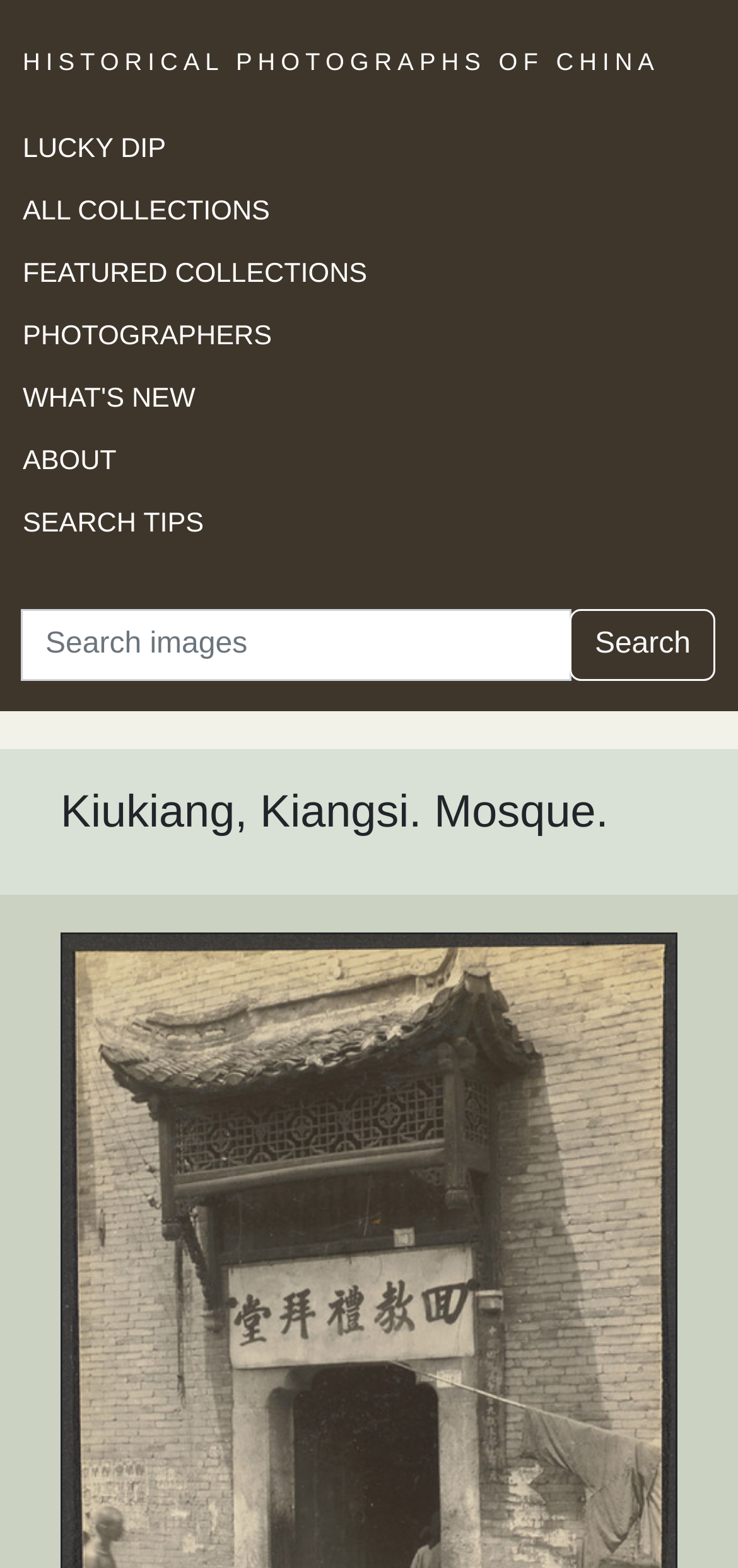Determine the main heading of the webpage and generate its text.

HISTORICAL PHOTOGRAPHS OF CHINA